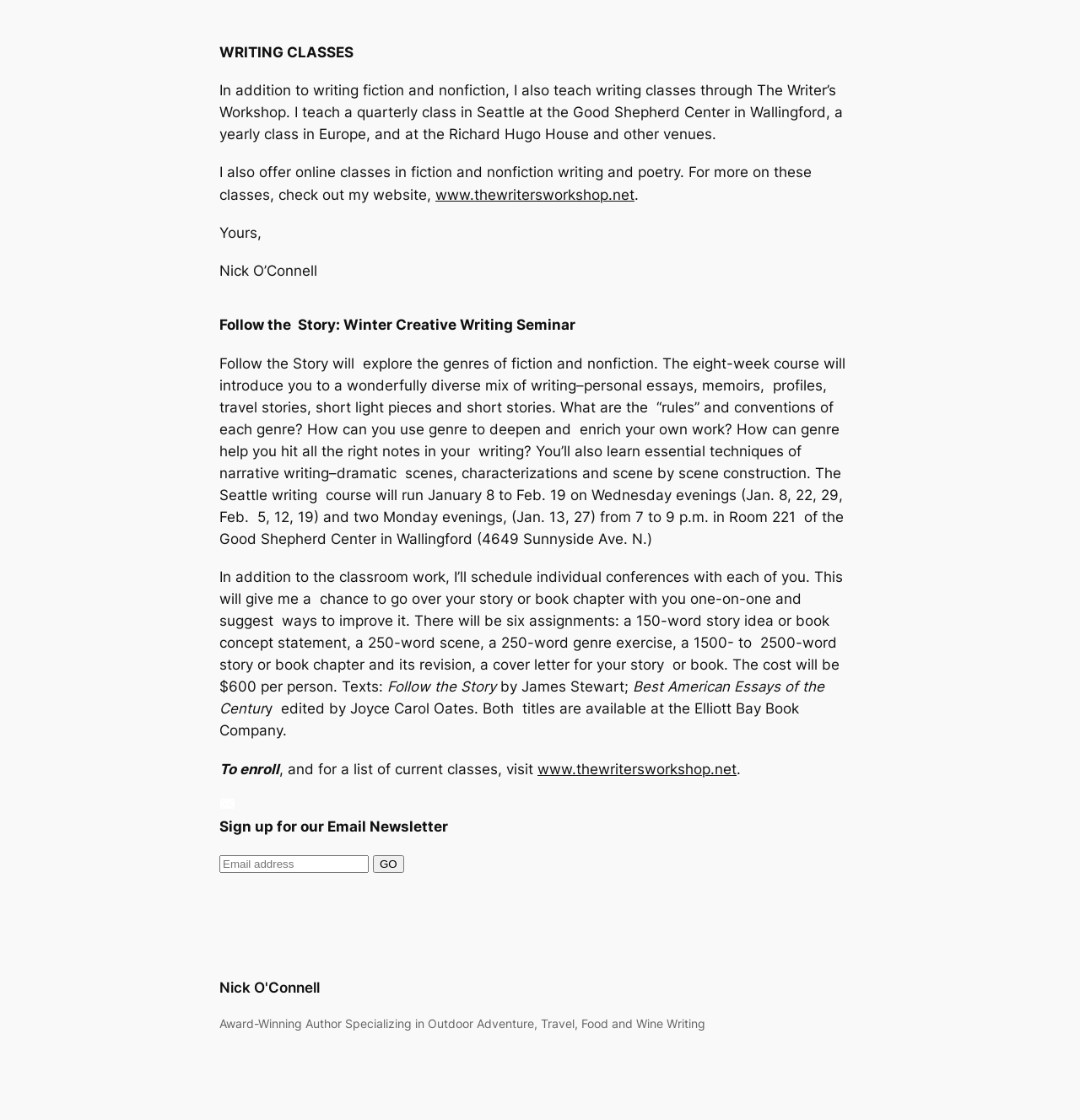Locate the bounding box of the UI element with the following description: "www.thewritersworkshop.net".

[0.498, 0.679, 0.682, 0.694]